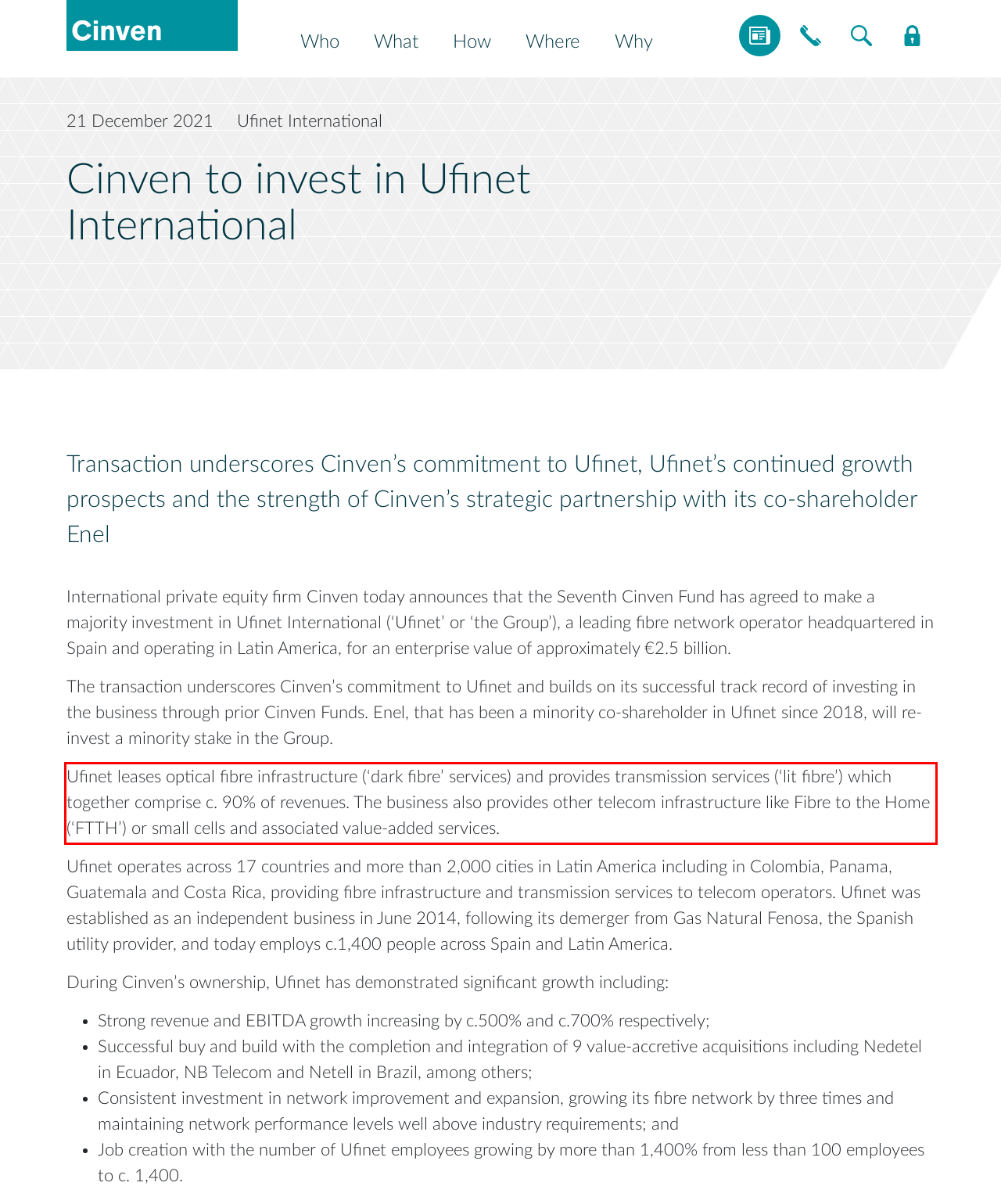Given a webpage screenshot, locate the red bounding box and extract the text content found inside it.

Ufinet leases optical fibre infrastructure (‘dark fibre’ services) and provides transmission services (‘lit fibre’) which together comprise c. 90% of revenues. The business also provides other telecom infrastructure like Fibre to the Home (‘FTTH’) or small cells and associated value-added services.